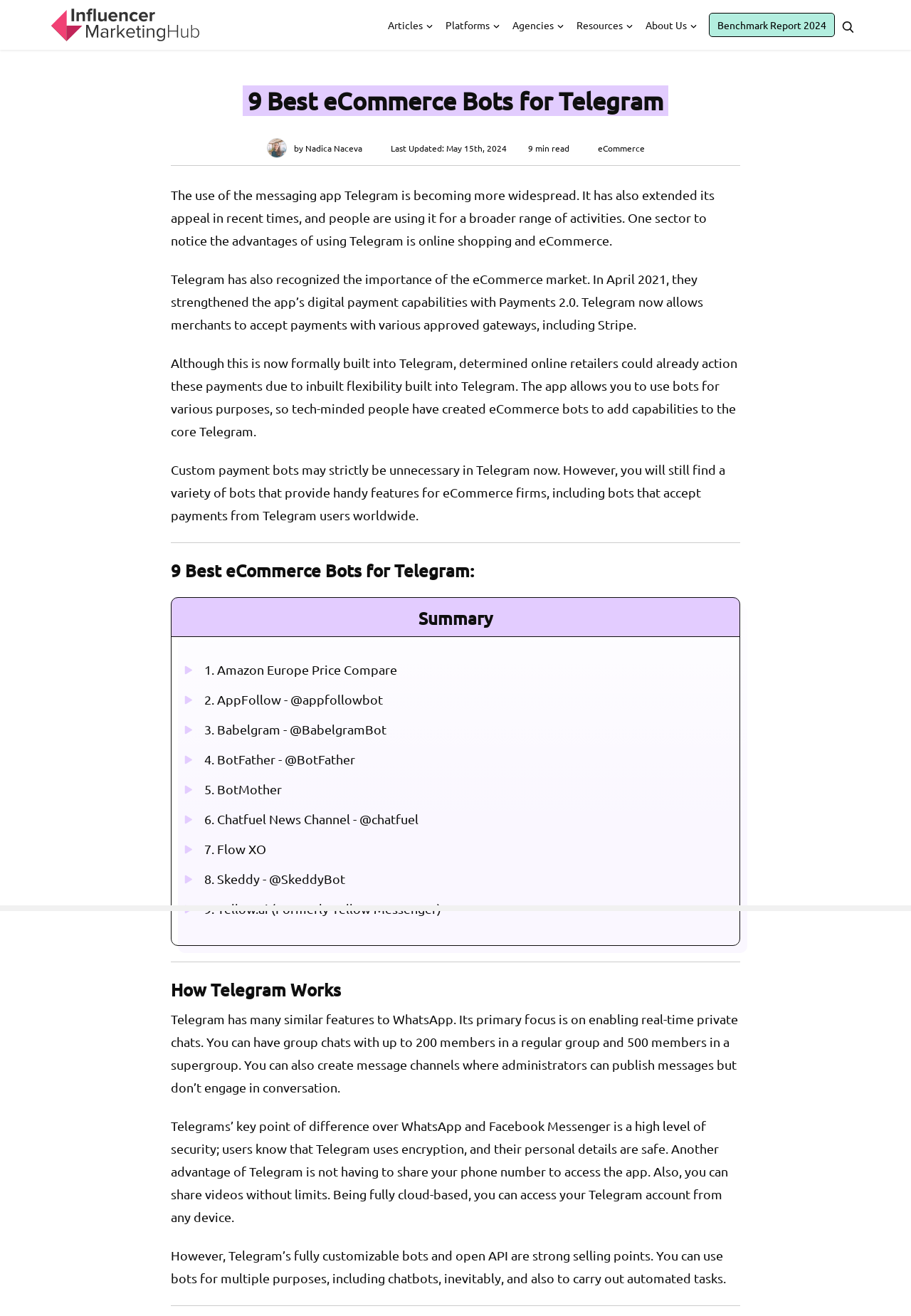Determine the bounding box coordinates for the area that needs to be clicked to fulfill this task: "Read the article by Nadica Naceva". The coordinates must be given as four float numbers between 0 and 1, i.e., [left, top, right, bottom].

[0.335, 0.108, 0.397, 0.117]